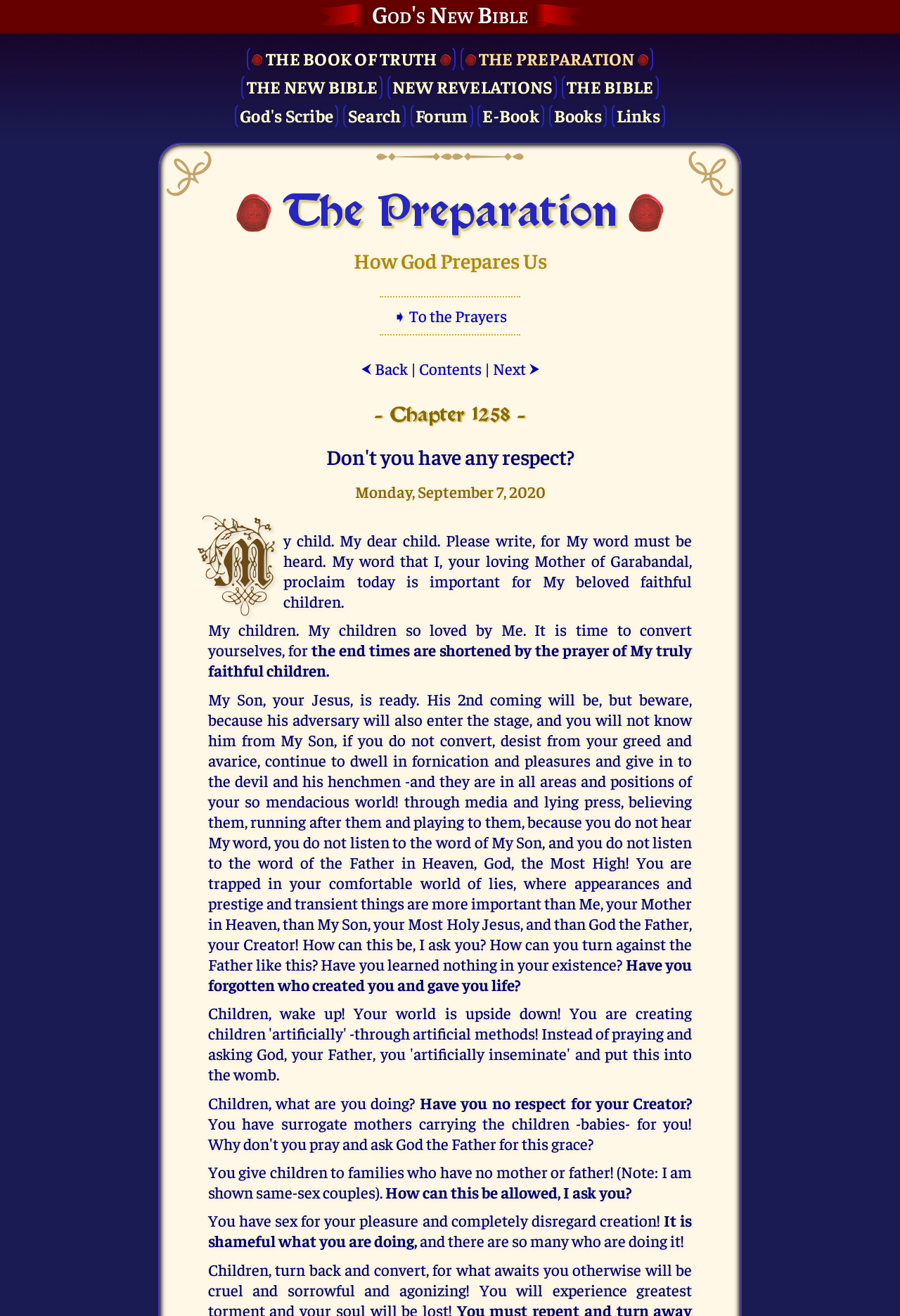Provide your answer in a single word or phrase: 
What is the theme of the text on this webpage?

Conversion and respect for God